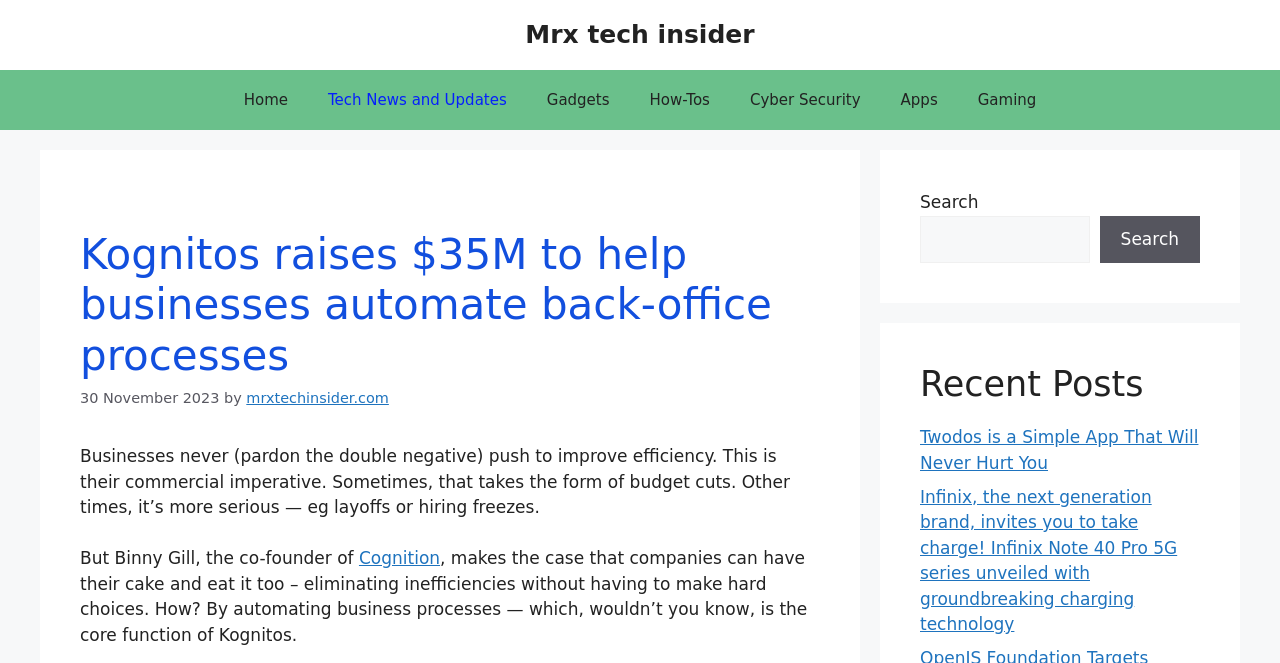Could you please study the image and provide a detailed answer to the question:
What is the category of the article 'Twodos is a Simple App That Will Never Hurt You'?

I found the category of the article by looking at the heading above the article link, which says 'Recent Posts'.